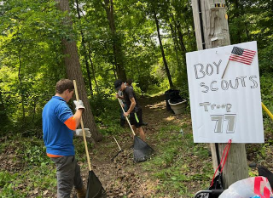Please answer the following question using a single word or phrase: 
What is the historical significance of the location?

Ties to early Dutchess County settlers